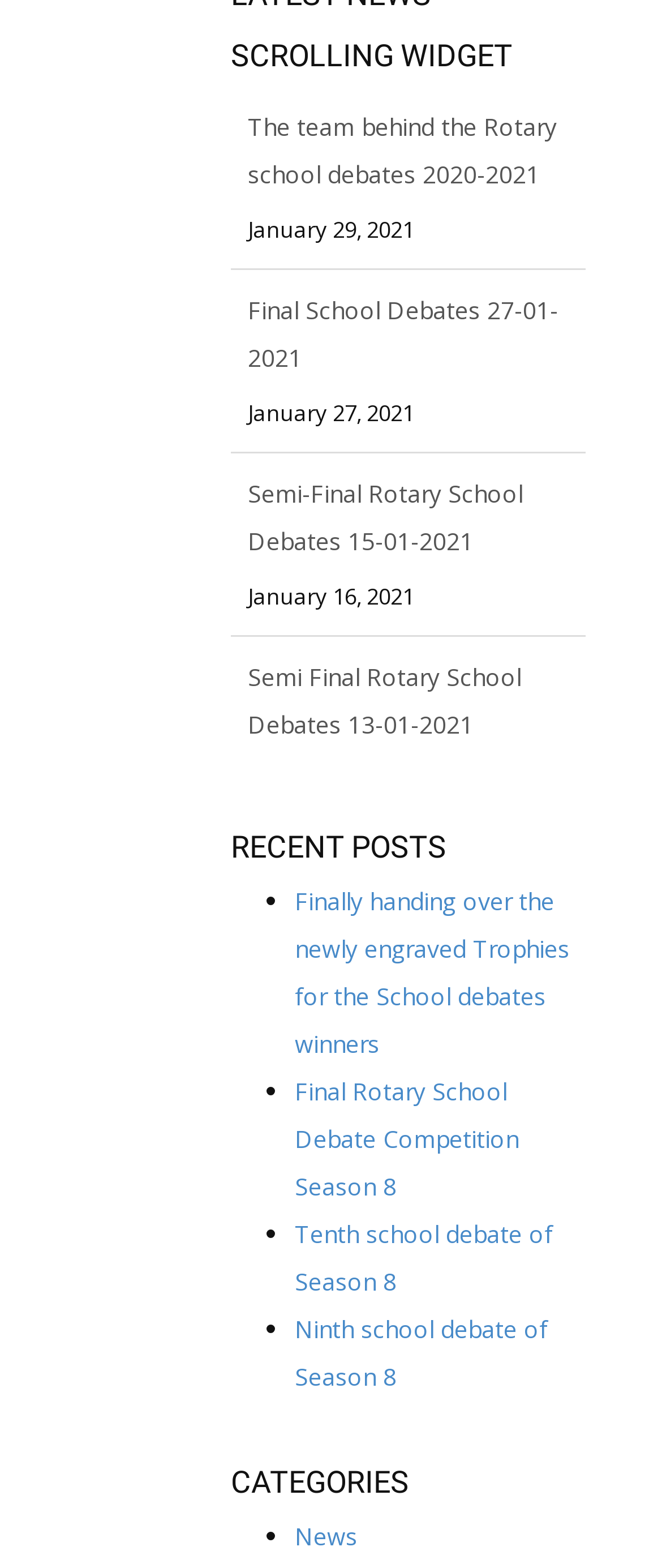What is the date of the latest post?
Using the image as a reference, give a one-word or short phrase answer.

January 27, 2021